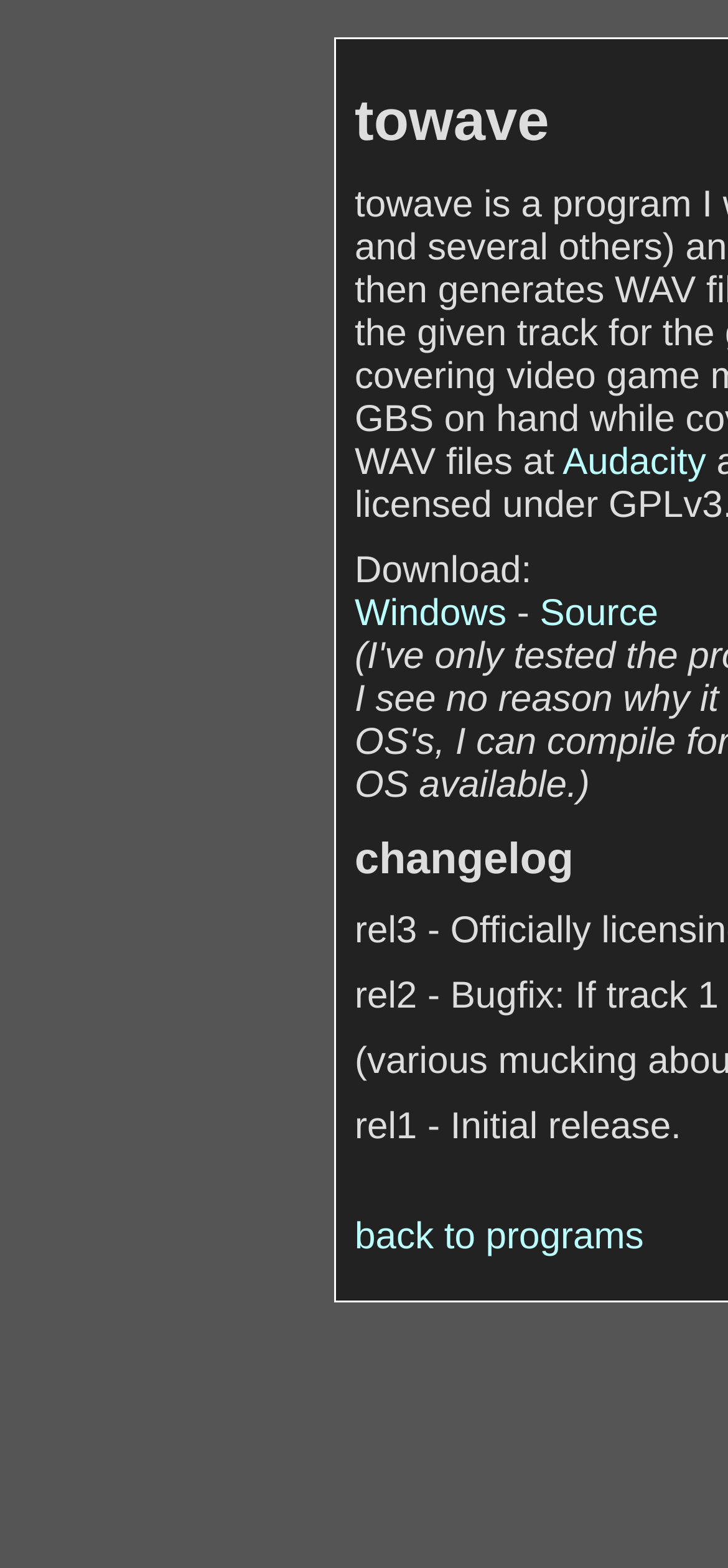What is the program for?
Please provide a comprehensive answer based on the details in the screenshot.

Based on the webpage description, the program 'towave' is designed to extract channels from a chiptune file, which suggests that it is a tool for audio processing and manipulation.